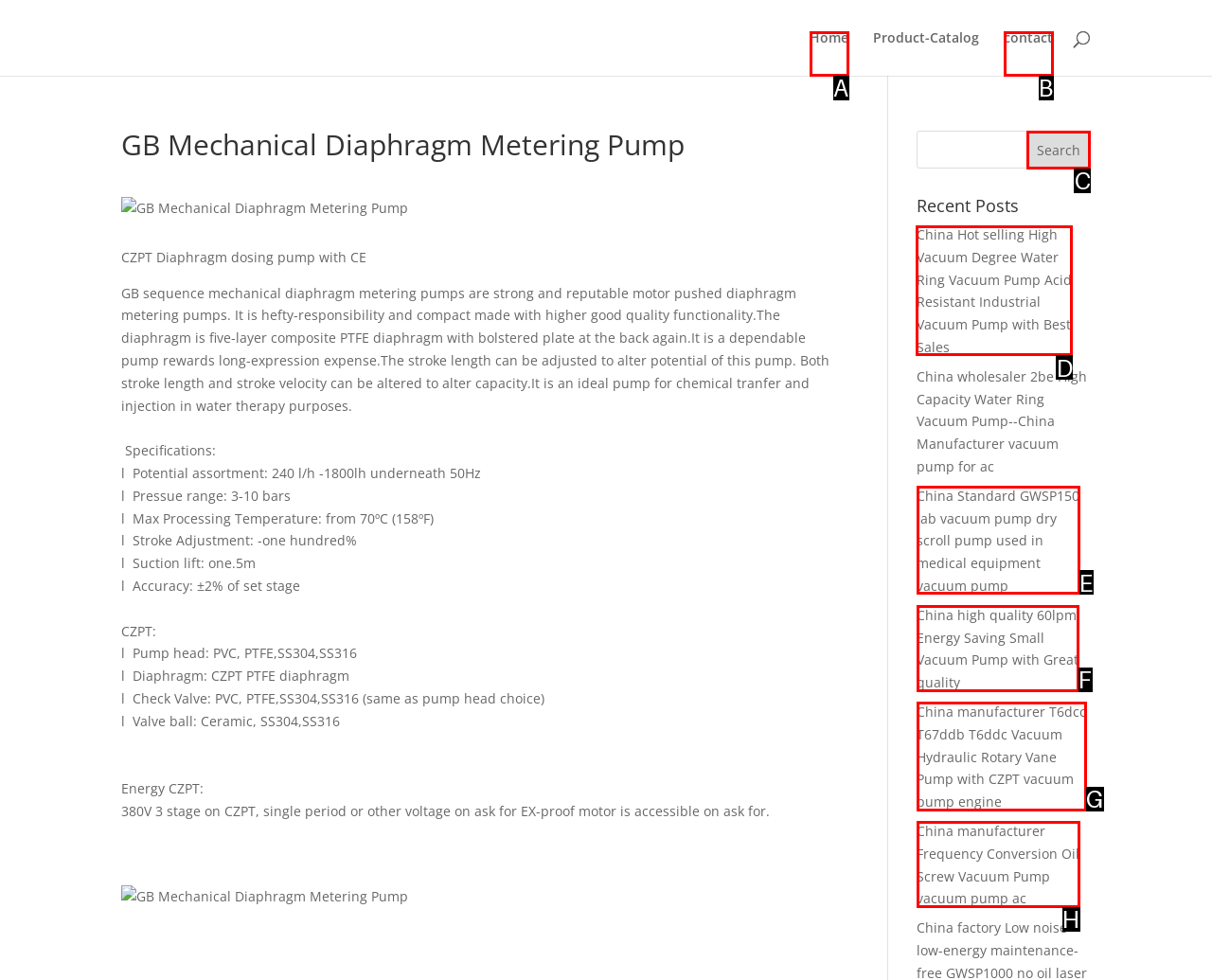Identify the HTML element I need to click to complete this task: Read the recent post about China Hot selling High Vacuum Degree Water Ring Vacuum Pump Provide the option's letter from the available choices.

D